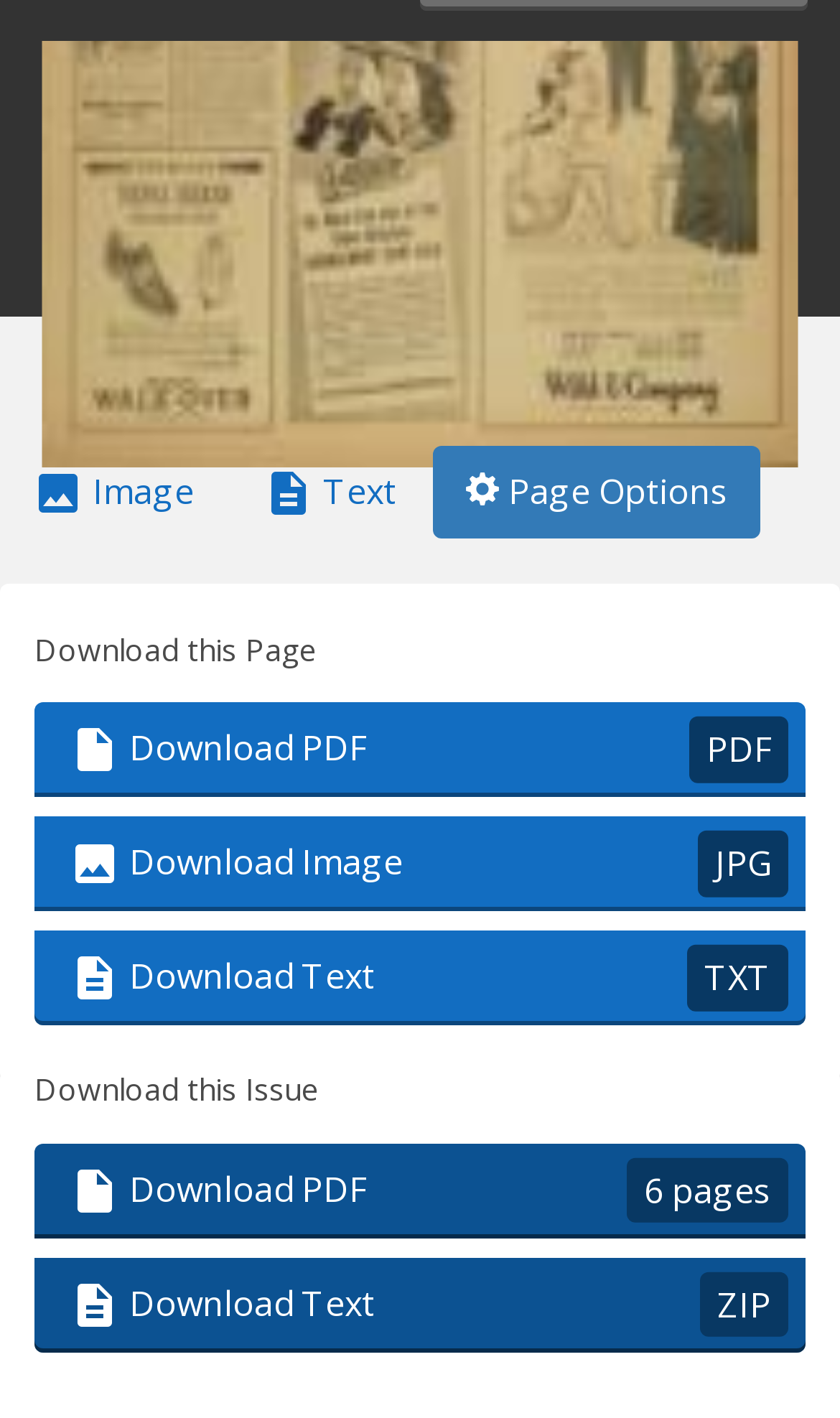Please predict the bounding box coordinates of the element's region where a click is necessary to complete the following instruction: "Select the Image tab". The coordinates should be represented by four float numbers between 0 and 1, i.e., [left, top, right, bottom].

[0.0, 0.314, 0.269, 0.381]